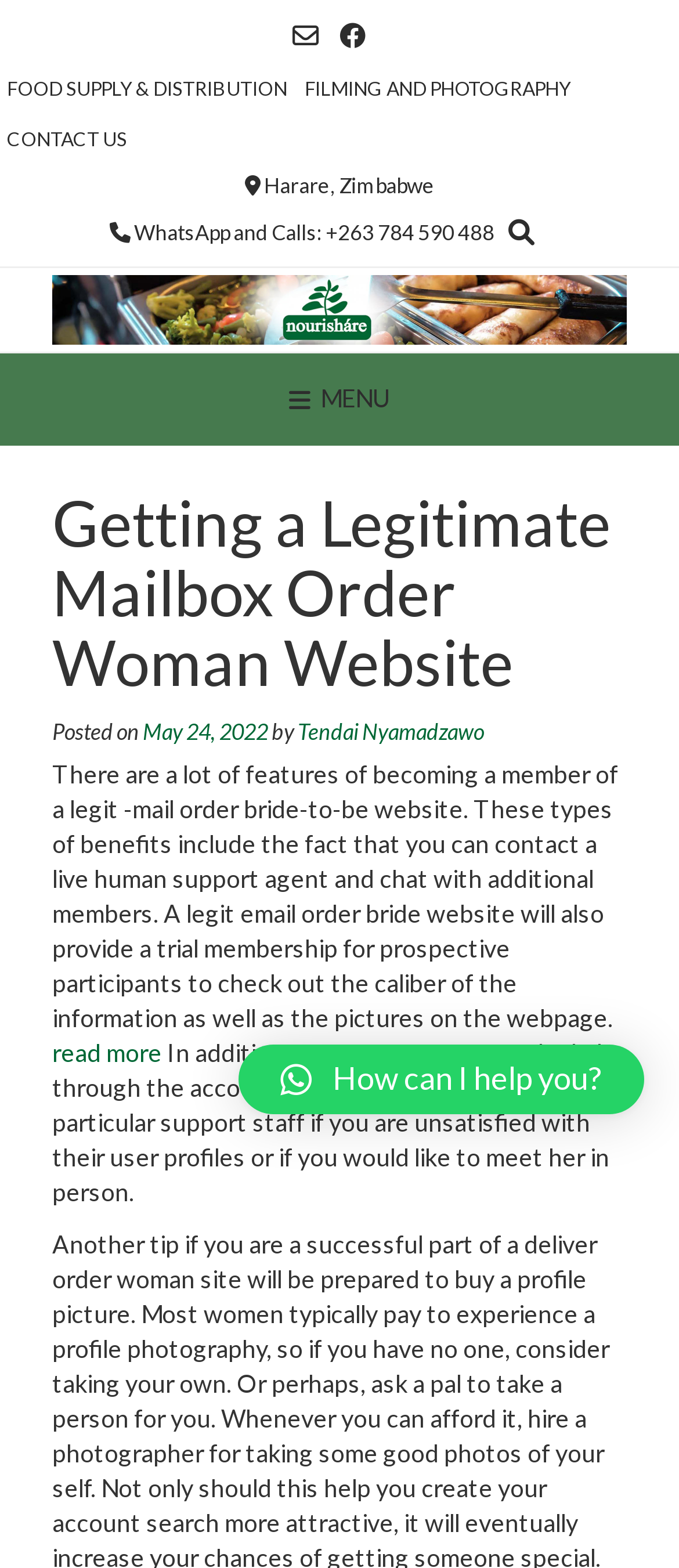Please identify the bounding box coordinates of where to click in order to follow the instruction: "Open the MENU".

[0.0, 0.231, 1.0, 0.279]